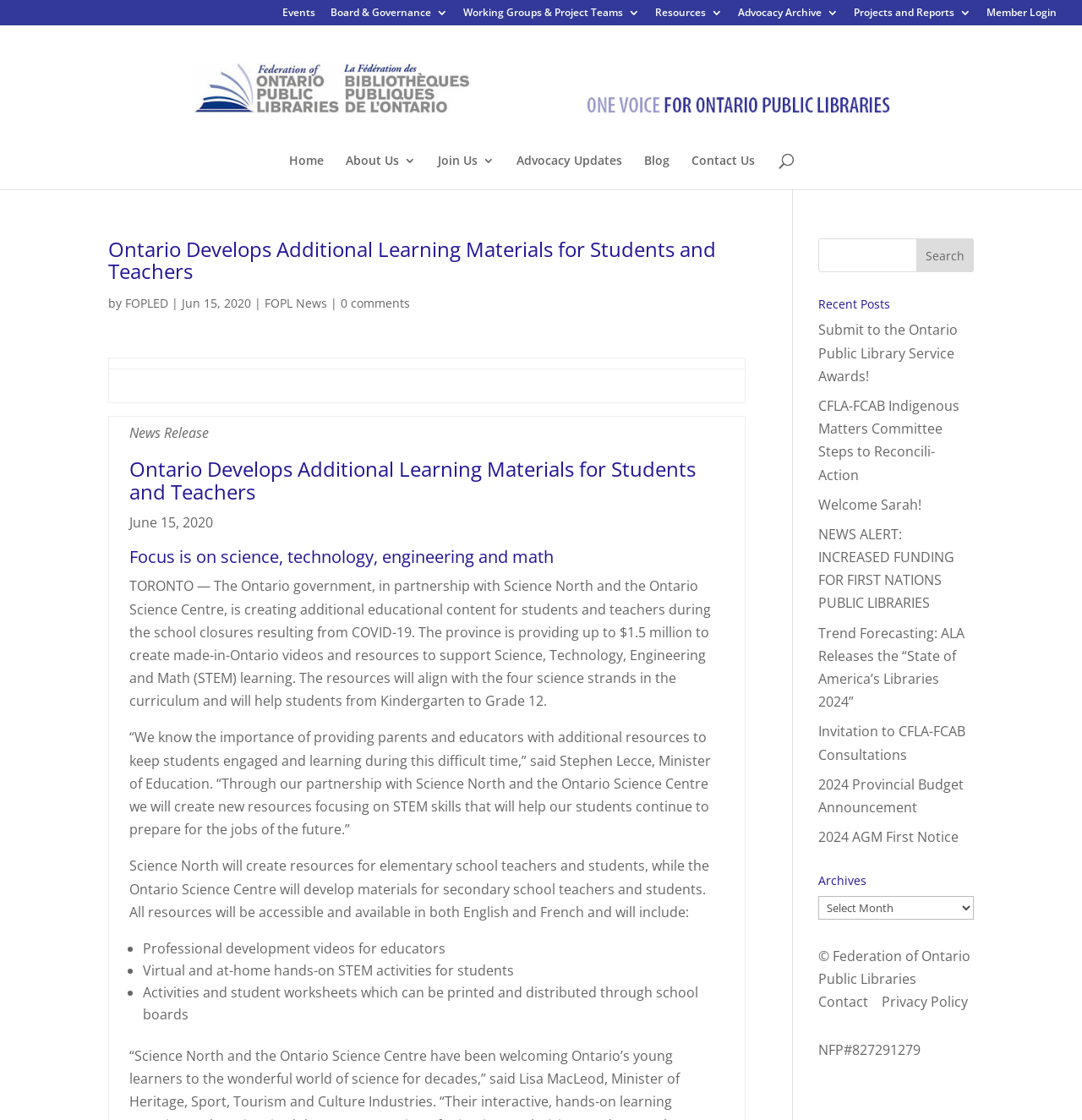Locate the bounding box of the UI element with the following description: "maintenance".

None